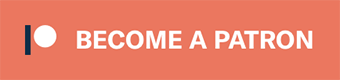What is the purpose of the button's strategic placement?
Using the visual information, respond with a single word or phrase.

to draw immediate attention